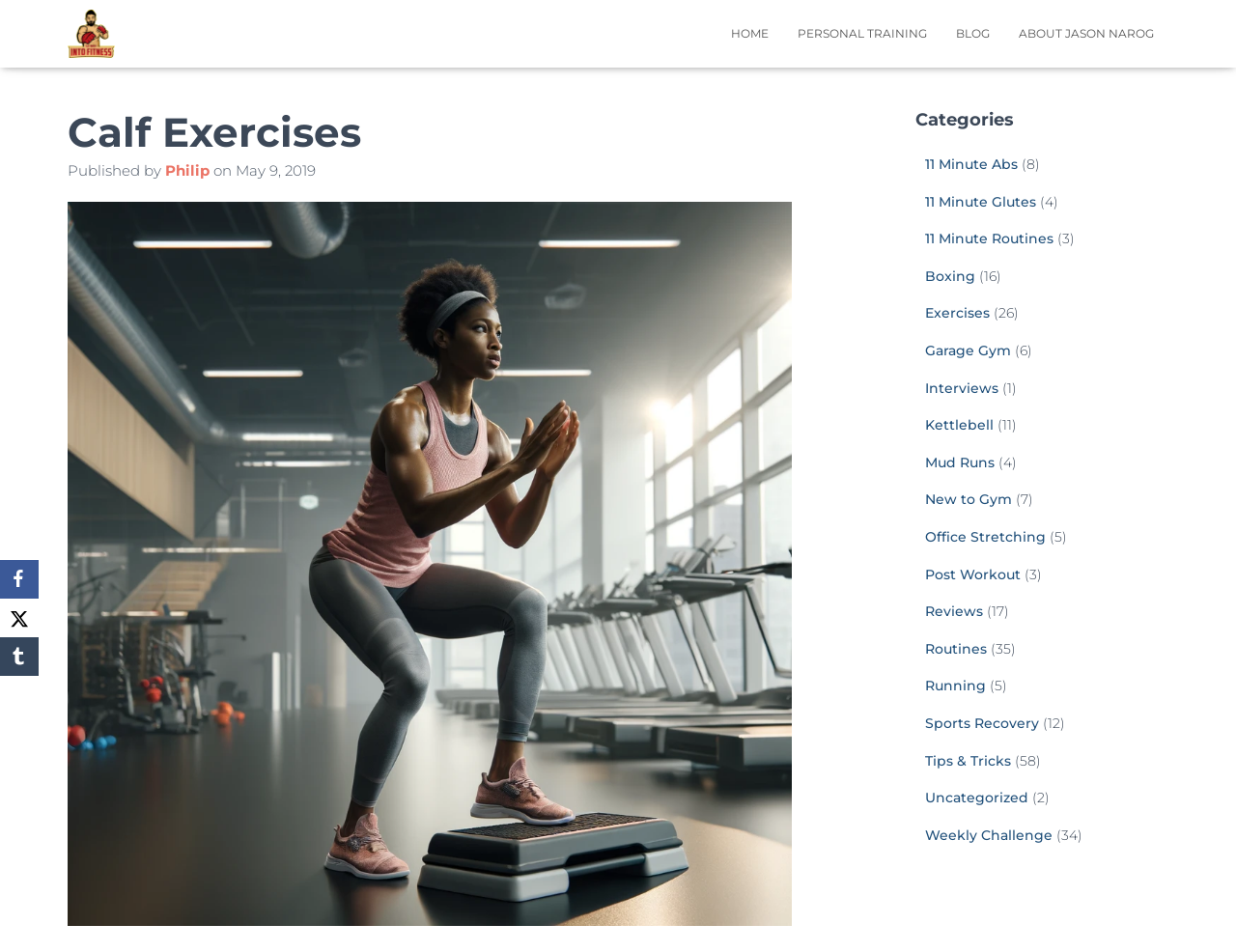Based on the image, please elaborate on the answer to the following question:
What is the woman in the image doing?

I inferred the woman's action by looking at the image description 'Woman exercising', which suggests that the woman in the image is engaging in some form of physical activity.